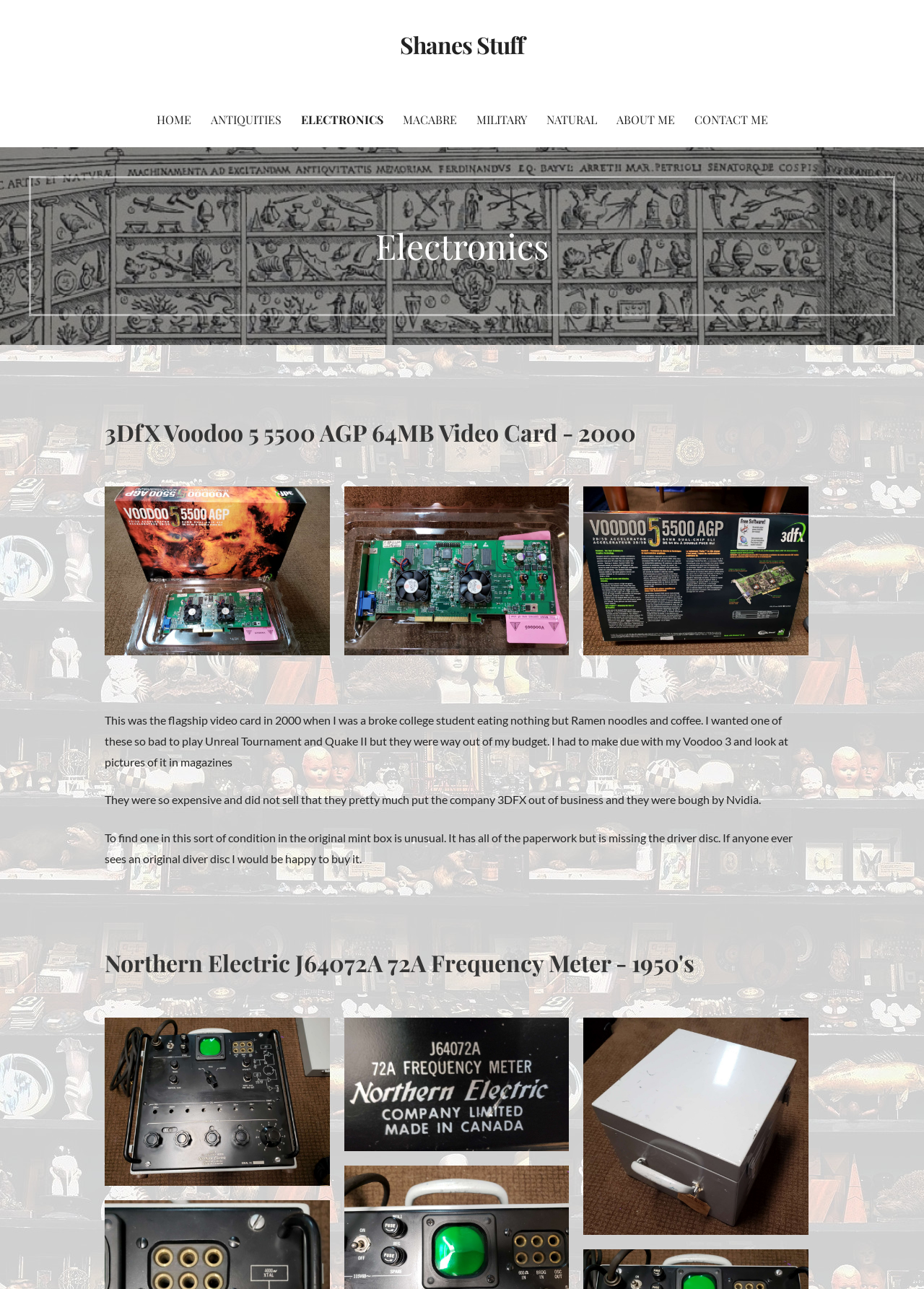Provide the bounding box coordinates of the section that needs to be clicked to accomplish the following instruction: "Click the 'CONTACT ME' link."

[0.742, 0.071, 0.84, 0.114]